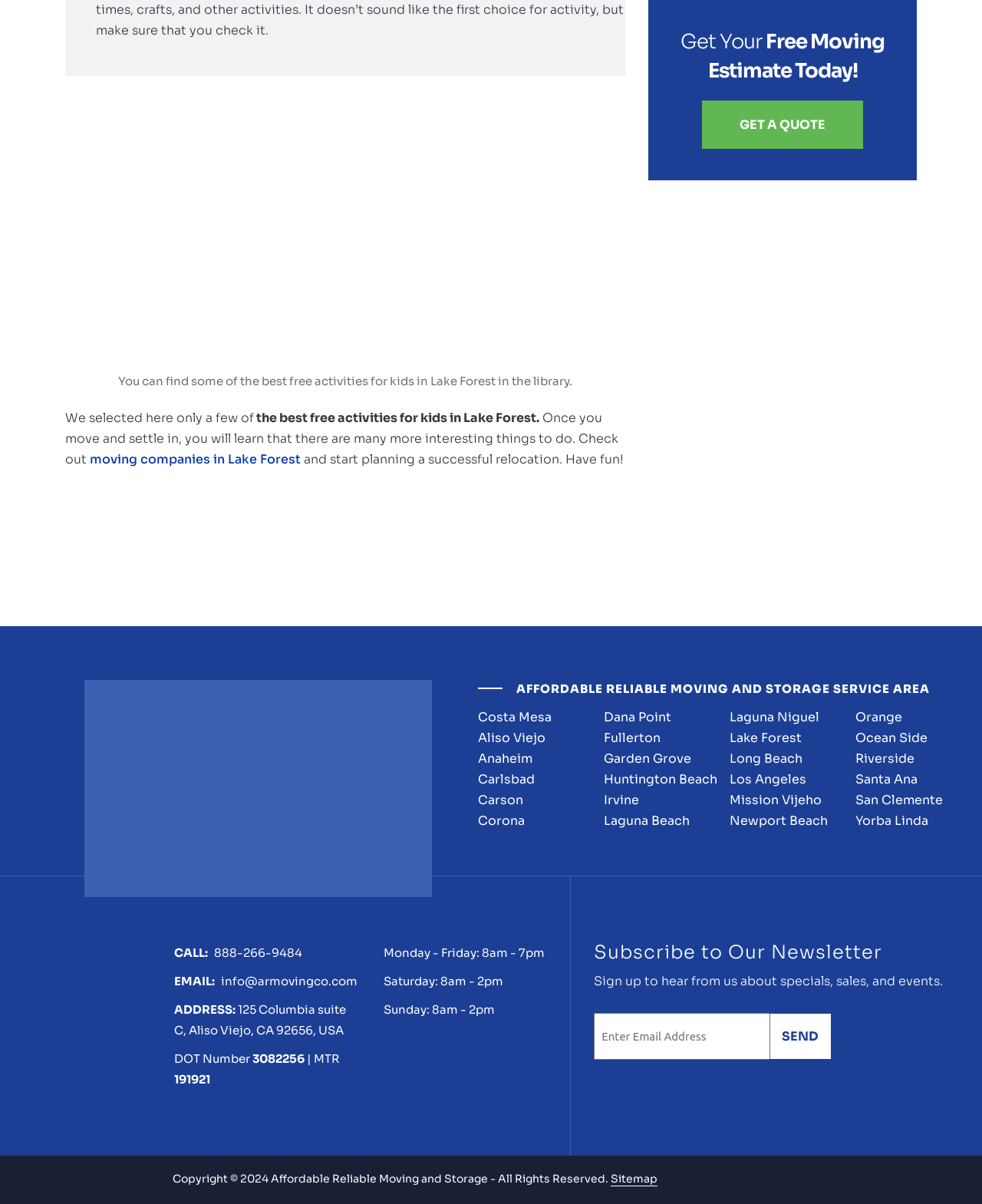Given the webpage screenshot and the description, determine the bounding box coordinates (top-left x, top-left y, bottom-right x, bottom-right y) that define the location of the UI element matching this description: name="input_1" placeholder="Enter Email Address"

[0.605, 0.842, 0.785, 0.88]